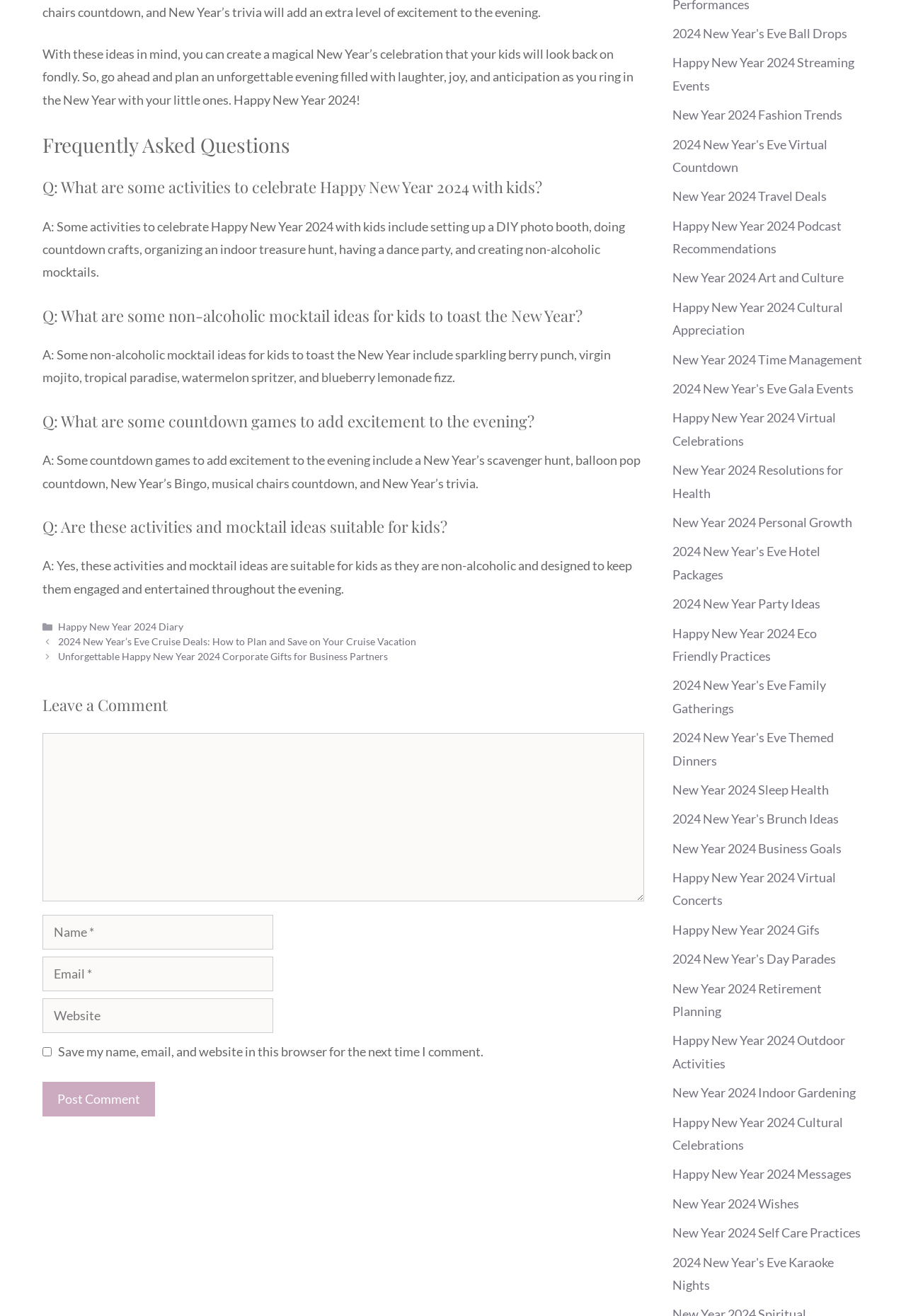Predict the bounding box of the UI element based on the description: "name="submit" value="Post Comment"". The coordinates should be four float numbers between 0 and 1, formatted as [left, top, right, bottom].

[0.047, 0.822, 0.171, 0.849]